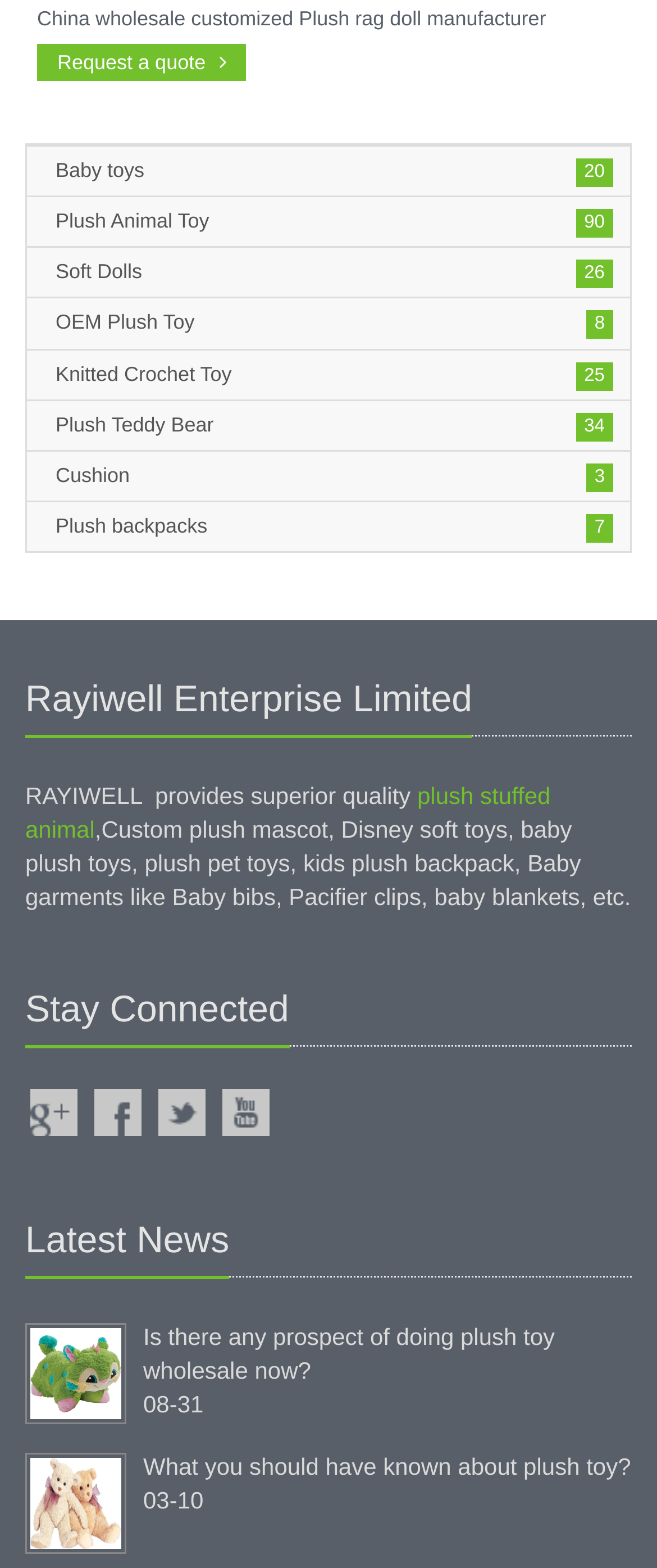How many social media links are there on the webpage?
Refer to the image and provide a detailed answer to the question.

The social media links can be found in the 'Stay Connected' section at the bottom of the webpage, which are four links with icons.